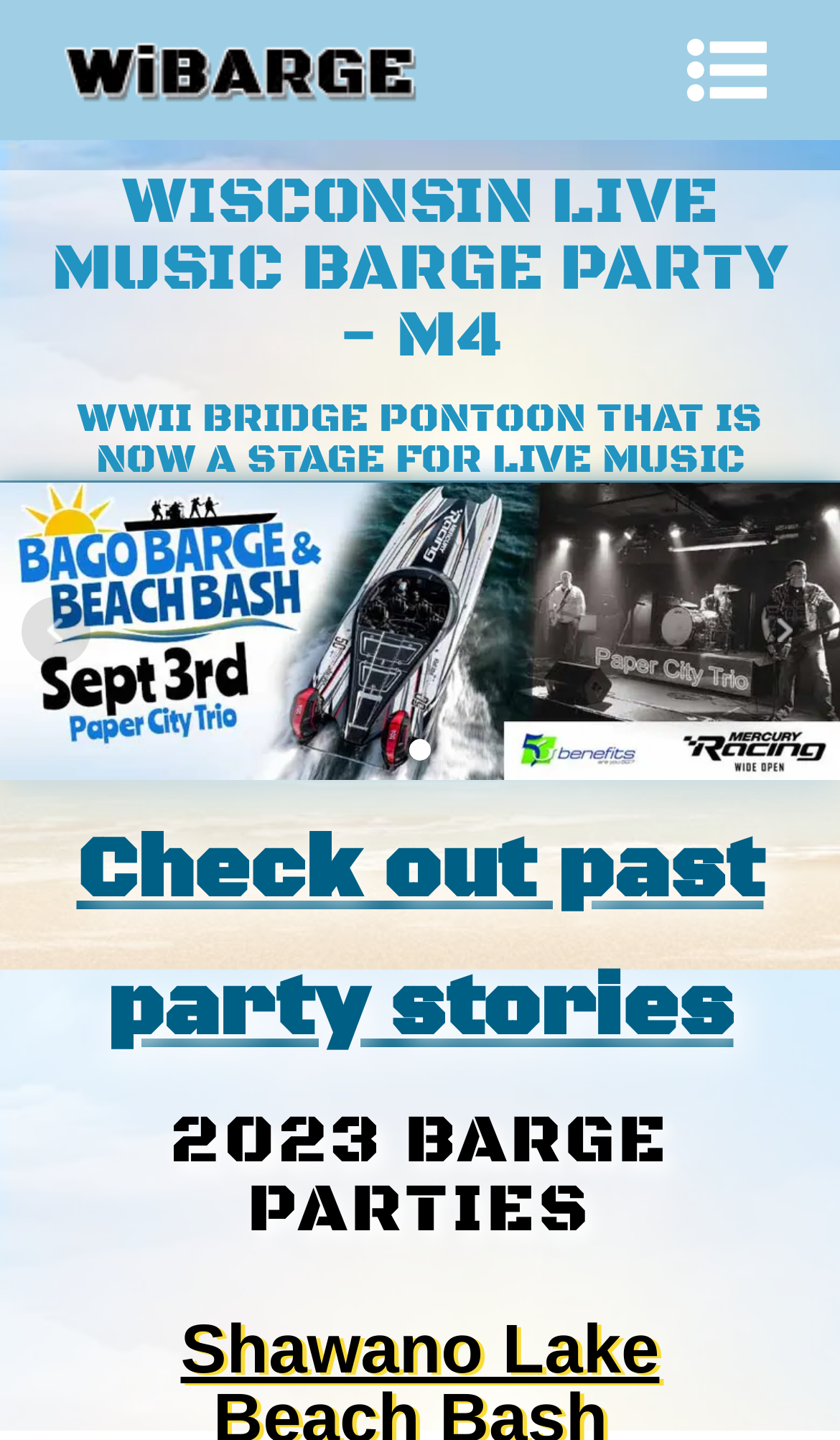Describe all significant elements and features of the webpage.

The webpage is about Wisconsin Barge Parties on Lake Winnebago and Shawano Lake. At the top left corner, there is a WiBarege logo, which is a link and an image. To the right of the logo, there is a list of unordered items represented by an SVG icon.

Below the logo, there are two headings that introduce the main topic. The first heading reads "WISCONSIN LIVE MUSIC BARGE PARTY - M4", and the second heading provides more details, stating "WWII BRIDGE PONTOON THAT IS NOW A STAGE FOR LIVE MUSIC".

Under these headings, there is a large image that takes up most of the width of the page, showcasing a "Baog Barge and Beach Bash in Fond du lac Wisconsin". 

At the bottom of the page, there are navigation links. On the left side, there are "Prev" and "Next" links, and on the right side, there is a "Next" link. Below these navigation links, there are two more links: "Check out past party stories" and "2023 BARGE PARTIES", each with a corresponding heading that summarizes the content of the link.